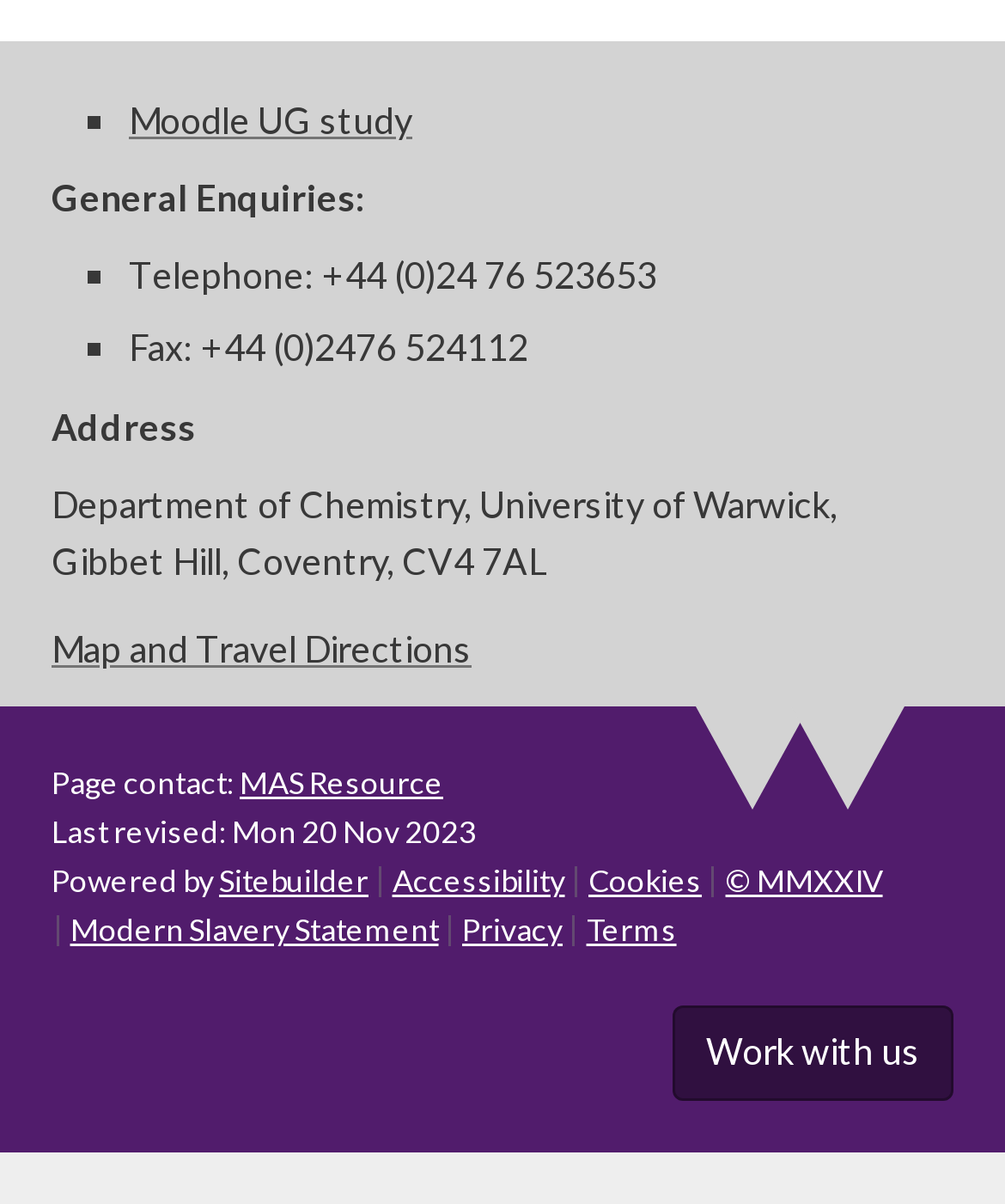Please identify the coordinates of the bounding box that should be clicked to fulfill this instruction: "Click on Moodle UG study".

[0.128, 0.081, 0.41, 0.118]